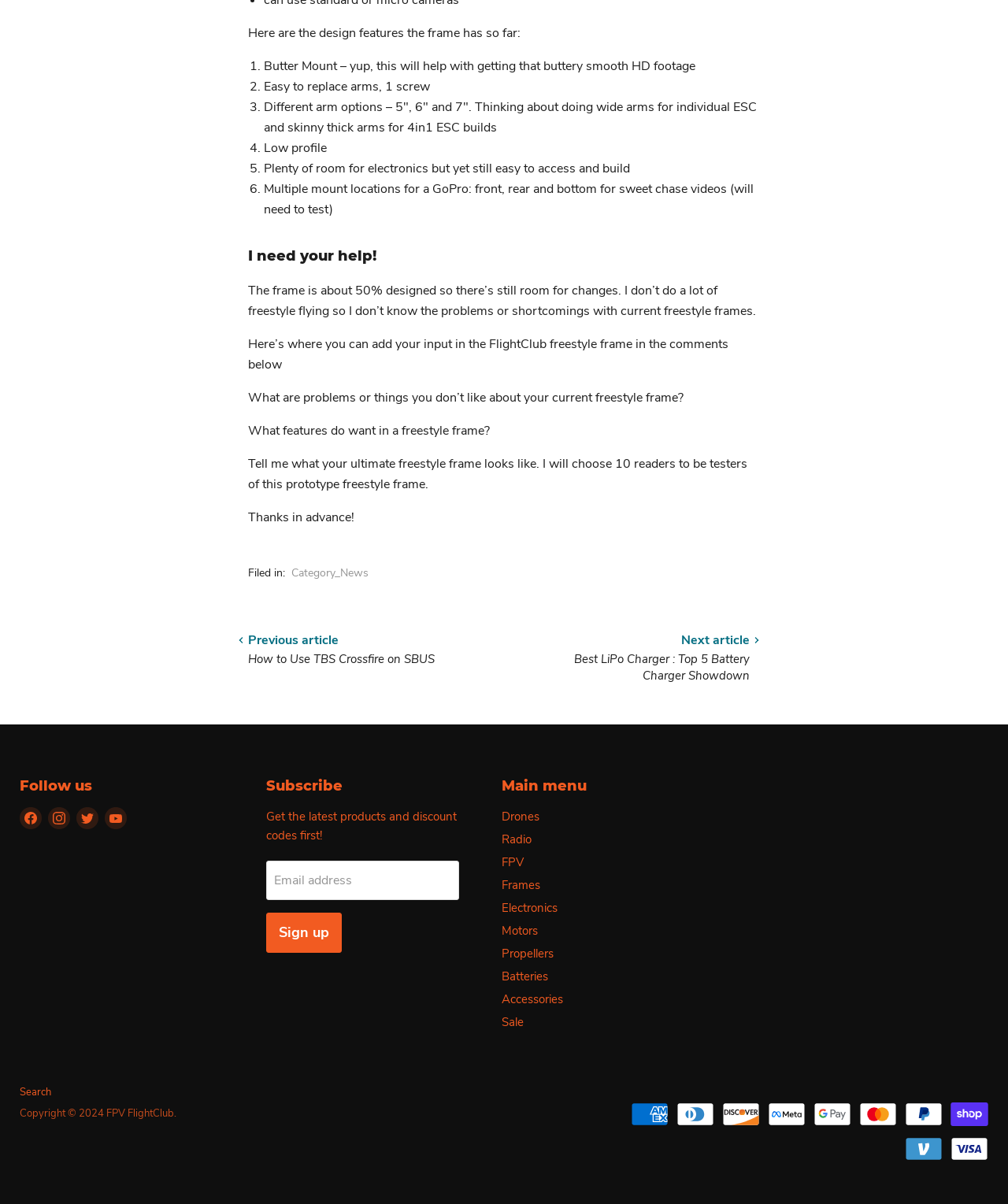Please specify the bounding box coordinates for the clickable region that will help you carry out the instruction: "Search for something".

[0.02, 0.901, 0.051, 0.913]